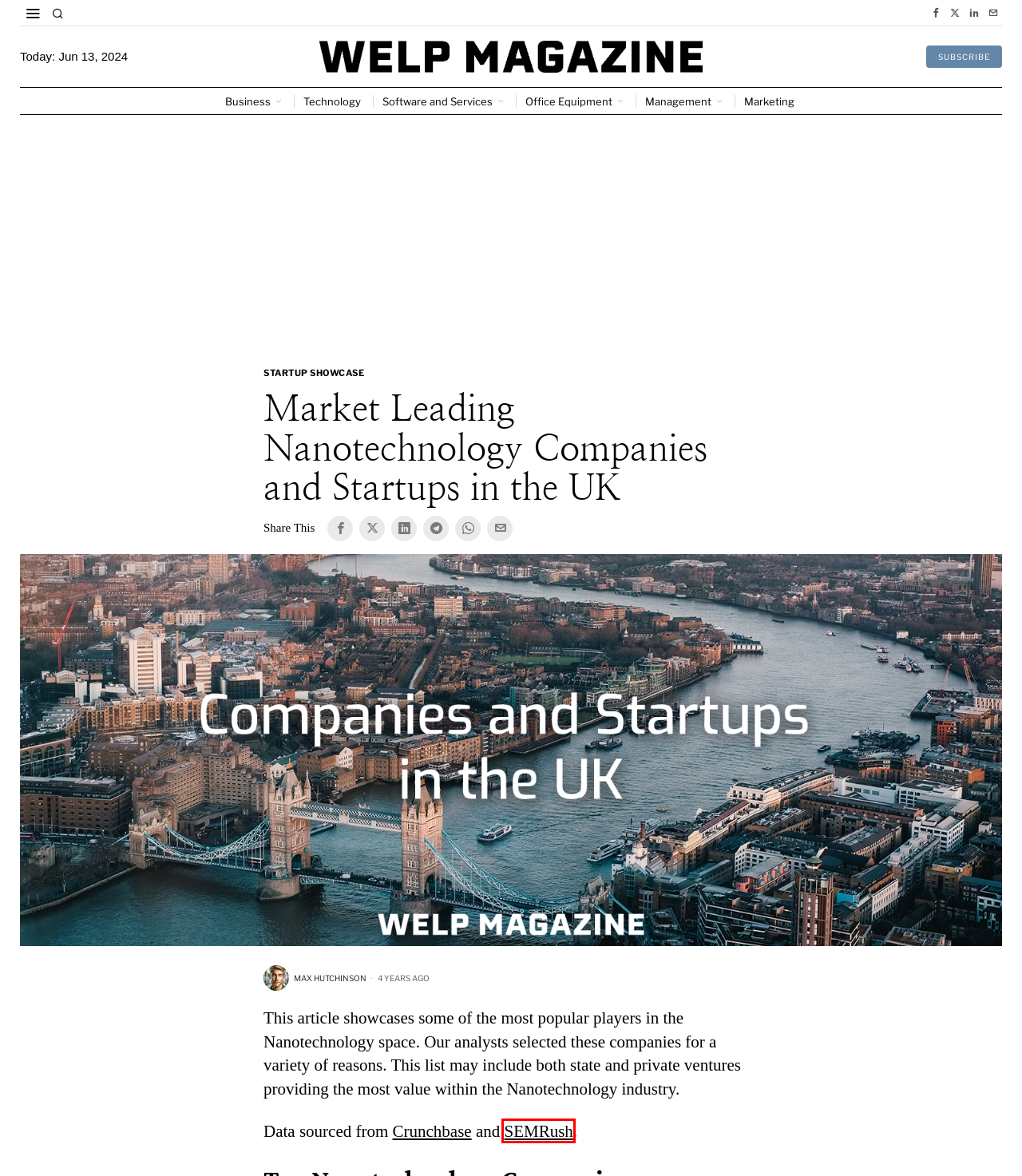Examine the screenshot of the webpage, noting the red bounding box around a UI element. Pick the webpage description that best matches the new page after the element in the red bounding box is clicked. Here are the candidates:
A. NuNano AFM Probes
B. Advertising Opportunities With Welp Magazine - Welp Magazine
C. Technology Archives - Welp Magazine
D. Leaders in perovskite solar technology | Oxford PV
E. Management Archives - Welp Magazine
F. Datatecnics | Experts in Predictive Asset Health Modelling
G. Max Hutchinson, Author at Welp Magazine
H. Semrush - Online Marketing Can Be Easy

H